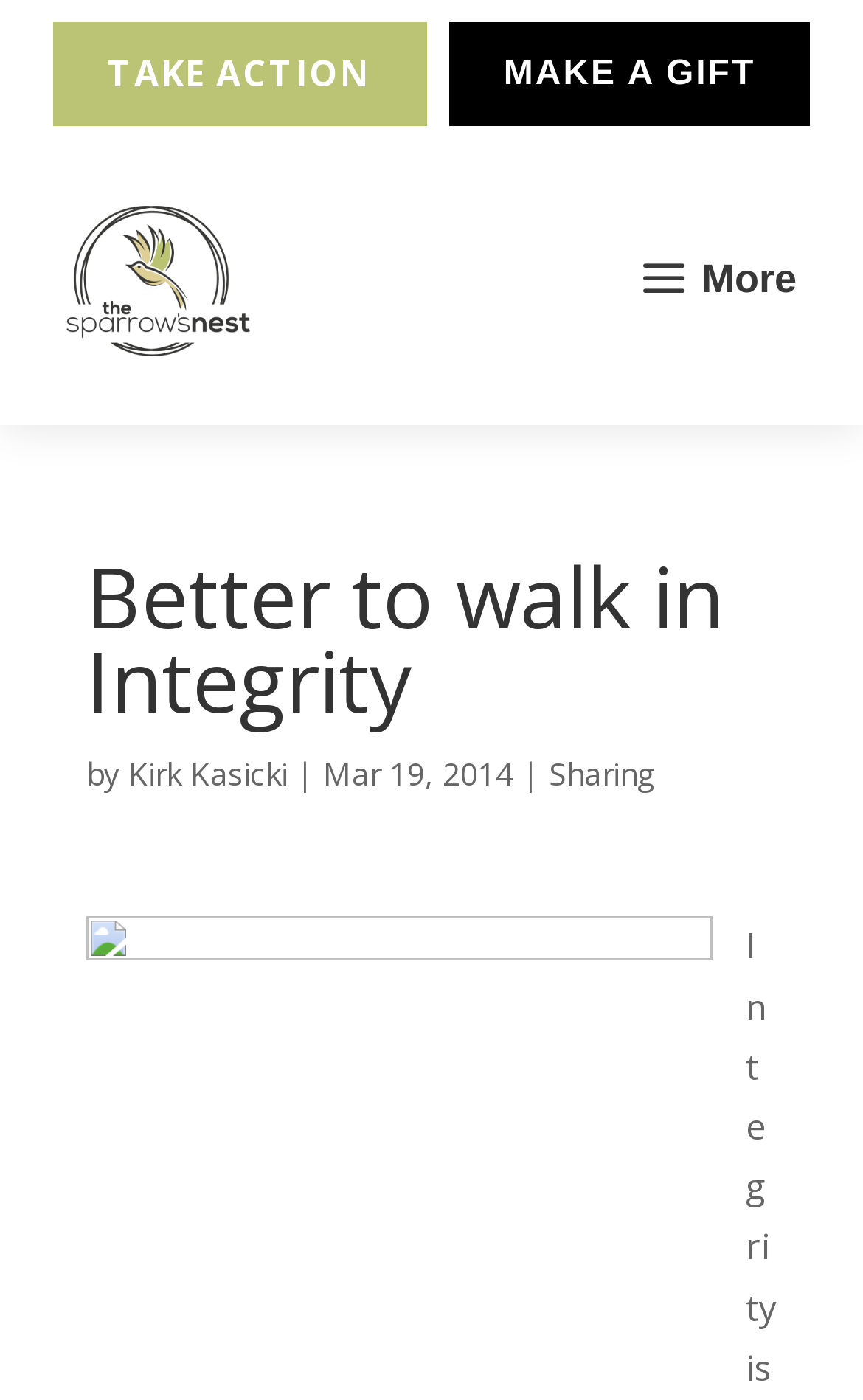Summarize the webpage with a detailed and informative caption.

The webpage is titled "Better to walk in Integrity | The Sparrows Nest" and has a prominent image at the top left corner. Below the image, there are two links, "TAKE ACTION" and "MAKE A GIFT", positioned side by side, with the former on the left and the latter on the right.

The main content area is divided into two sections. On the left, there is a heading "Better to walk in Integrity" followed by a paragraph of text, which is not explicitly stated but likely elaborates on the concept of integrity. Below the paragraph, there is a byline "by Kirk Kasicki" with a date "Mar 19, 2014" and a link "Sharing" on the right.

On the right side of the main content area, there is a table with a heading "More" at the top. The table likely contains additional information or resources related to the topic of integrity.

At the bottom of the page, there is a large image that spans almost the entire width of the page.